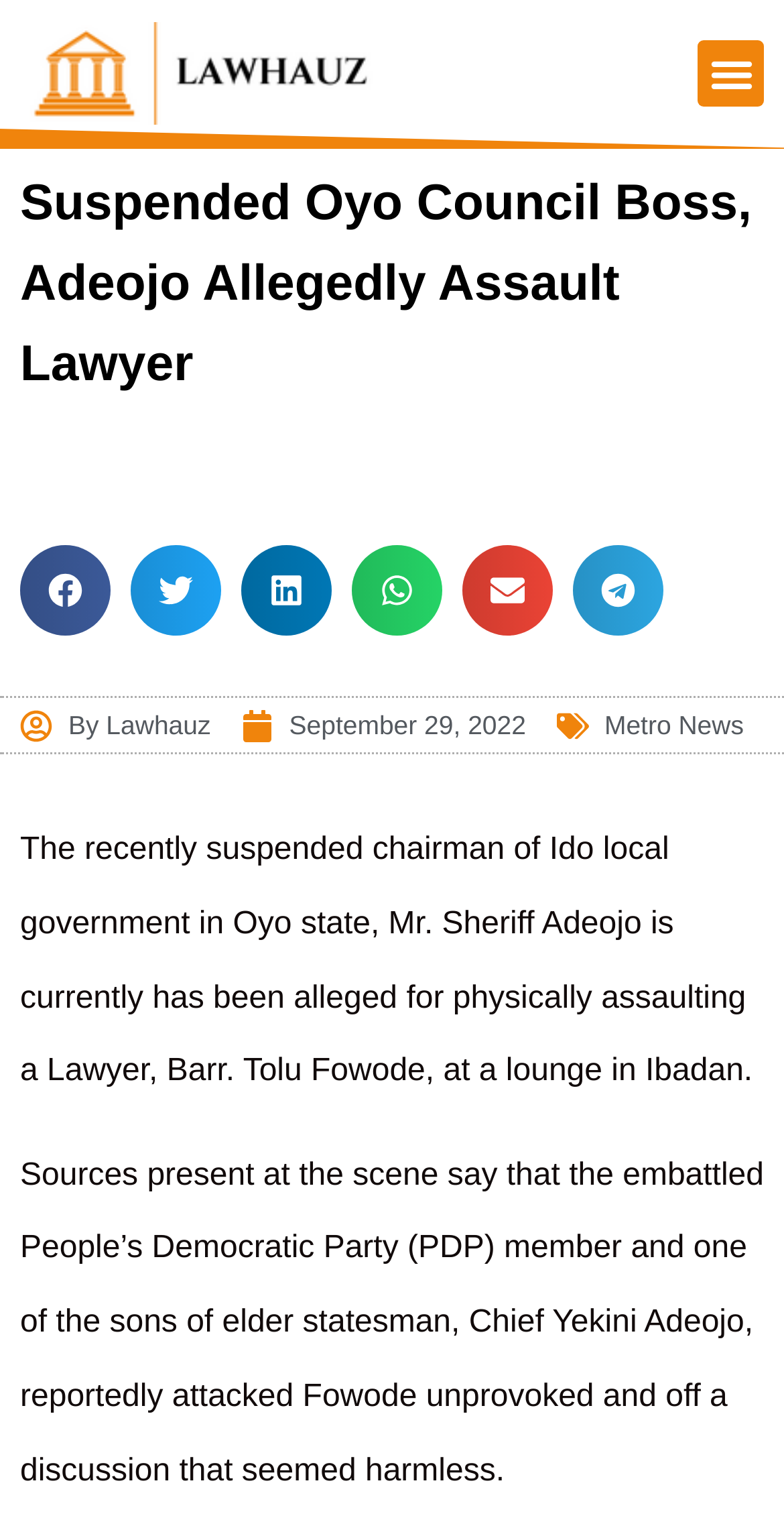Refer to the element description aria-label="Share on email" and identify the corresponding bounding box in the screenshot. Format the coordinates as (top-left x, top-left y, bottom-right x, bottom-right y) with values in the range of 0 to 1.

[0.59, 0.357, 0.705, 0.416]